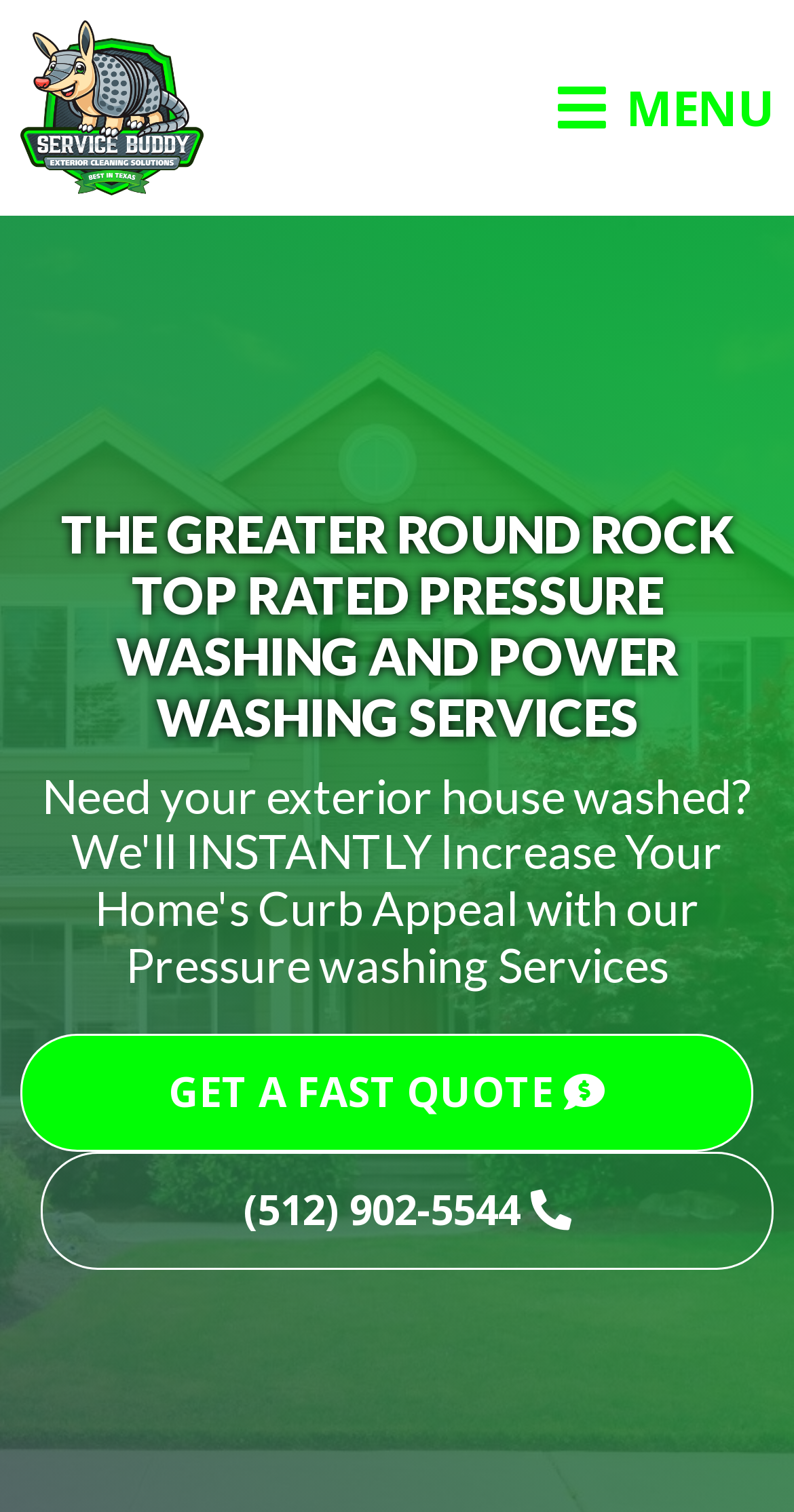Given the element description "Get Pricing", identify the bounding box of the corresponding UI element.

[0.013, 0.152, 0.431, 0.206]